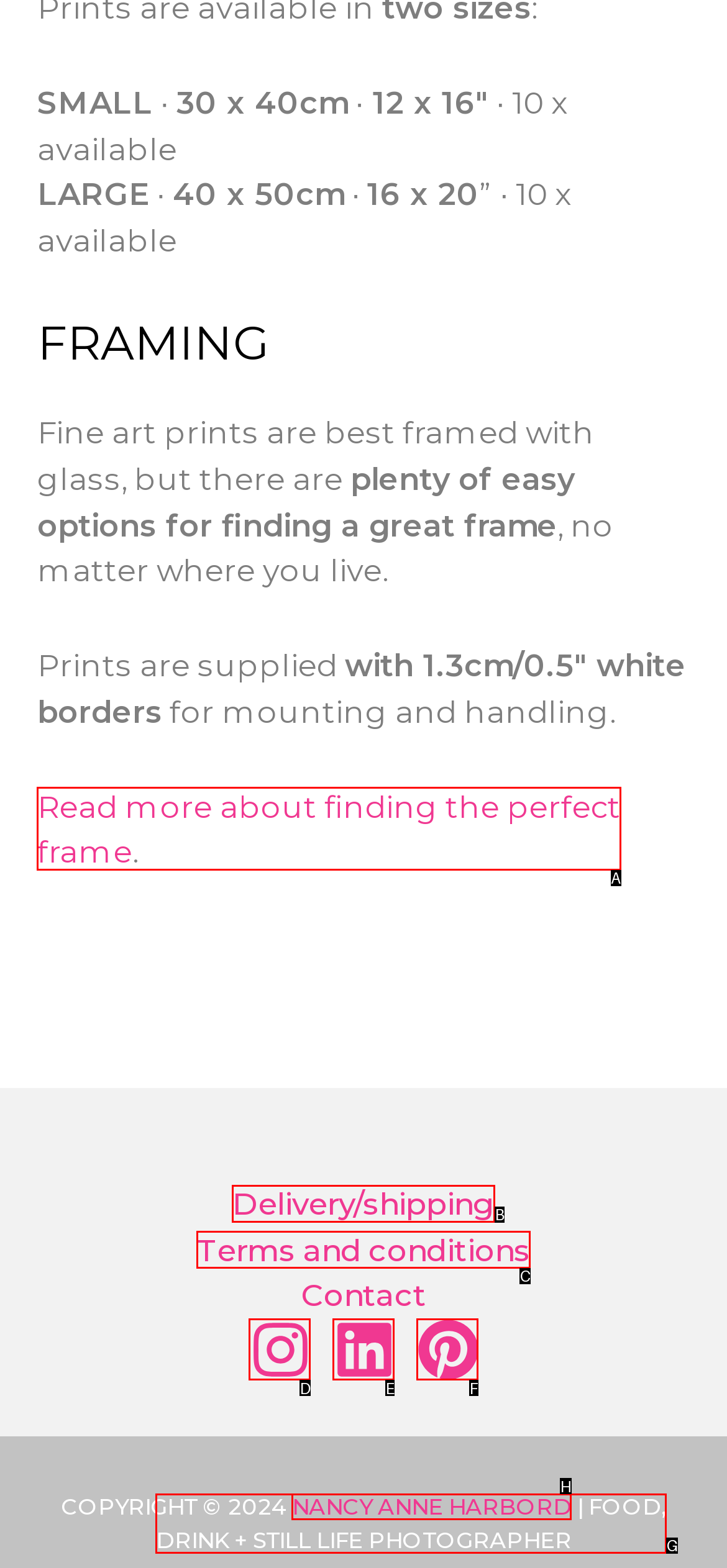Determine the appropriate lettered choice for the task: Click the 'Read more about finding the perfect frame' link. Reply with the correct letter.

A